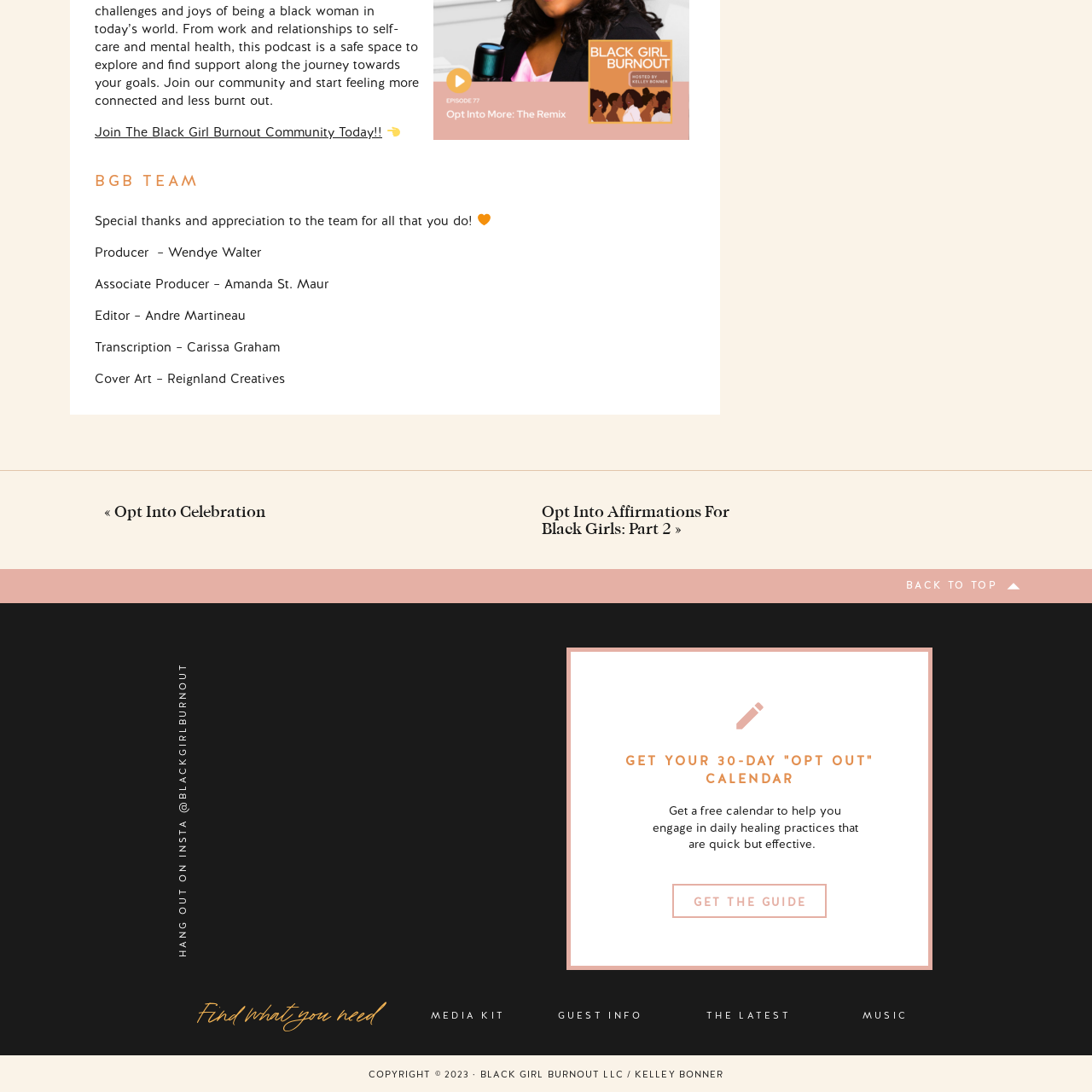What is the webpage dedicated to?
Examine the image inside the red bounding box and give an in-depth answer to the question, using the visual evidence provided.

The webpage is dedicated to the Black Girl Burnout community, which emphasizes support and appreciation for the contributions of its team members, highlighting the importance of community and collaboration.